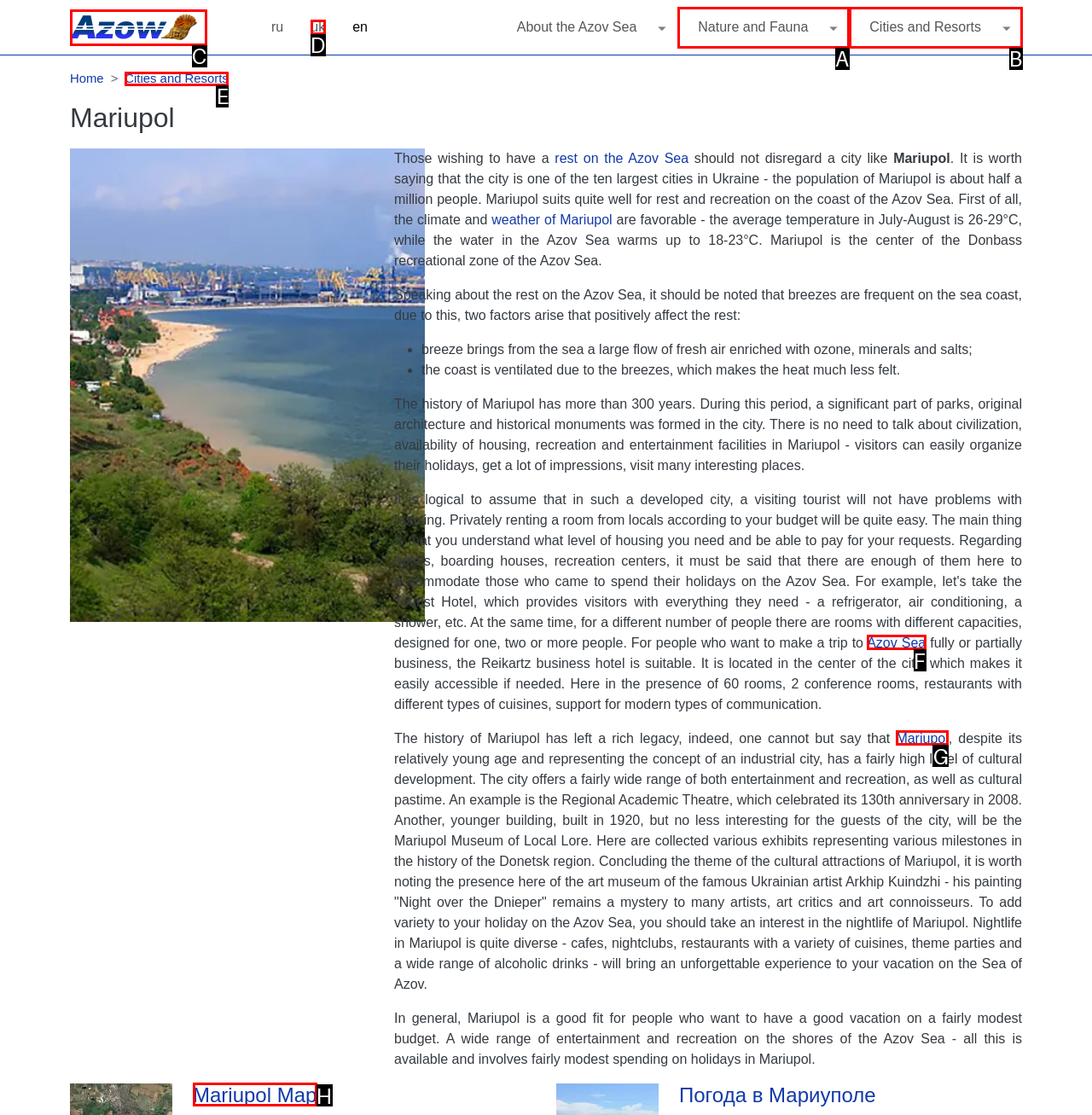For the instruction: Check the 'Azov Sea' link, which HTML element should be clicked?
Respond with the letter of the appropriate option from the choices given.

F